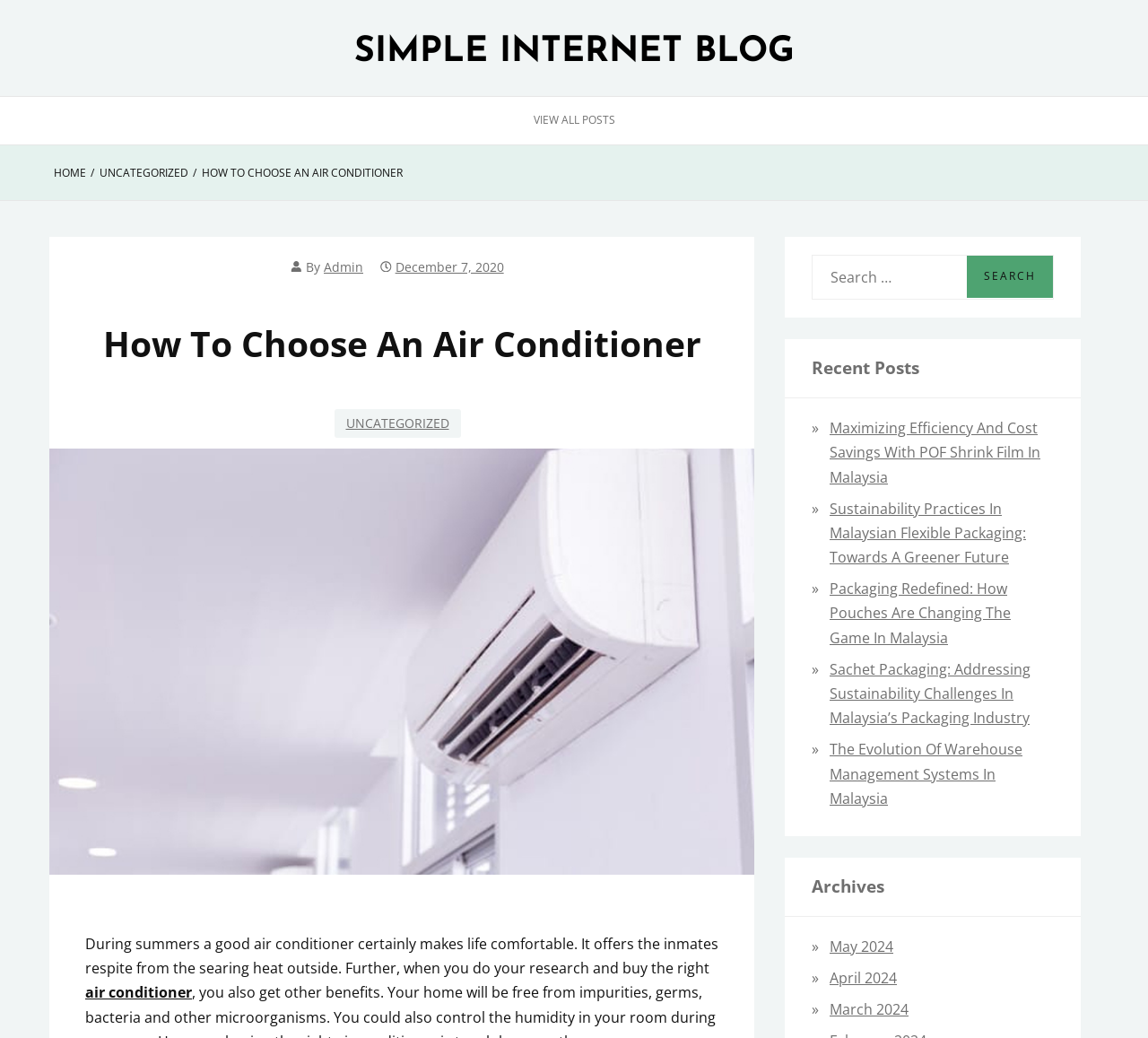Answer the question with a single word or phrase: 
What is the category of the current article?

UNCATEGORIZED